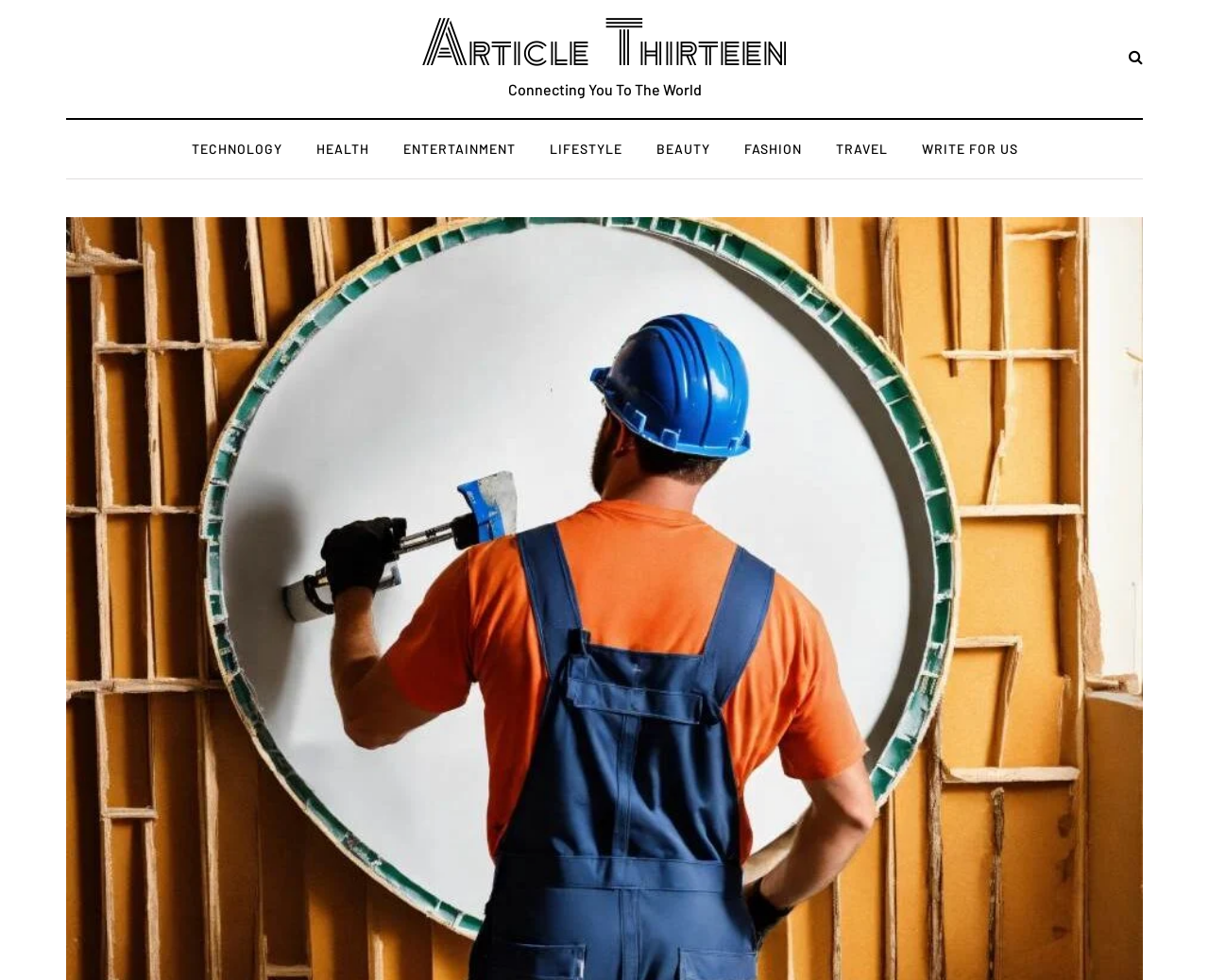Could you find the bounding box coordinates of the clickable area to complete this instruction: "go to Article Thirteen"?

[0.348, 0.009, 0.652, 0.081]